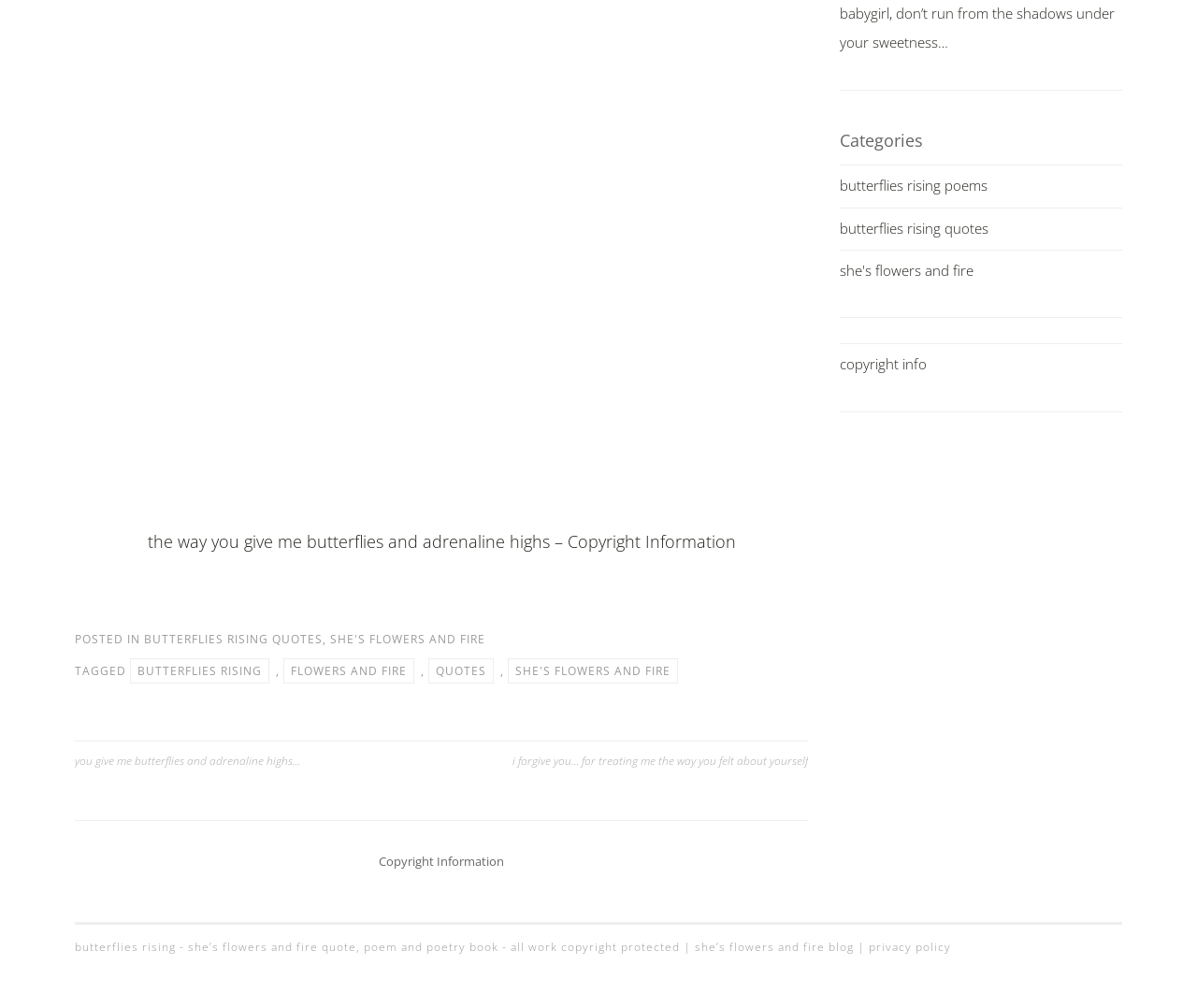What is the purpose of the link 'Copyright Information'?
Kindly give a detailed and elaborate answer to the question.

The link 'Copyright Information' is listed in the footer section, and its purpose is likely to provide information about the copyright of the content on the webpage.